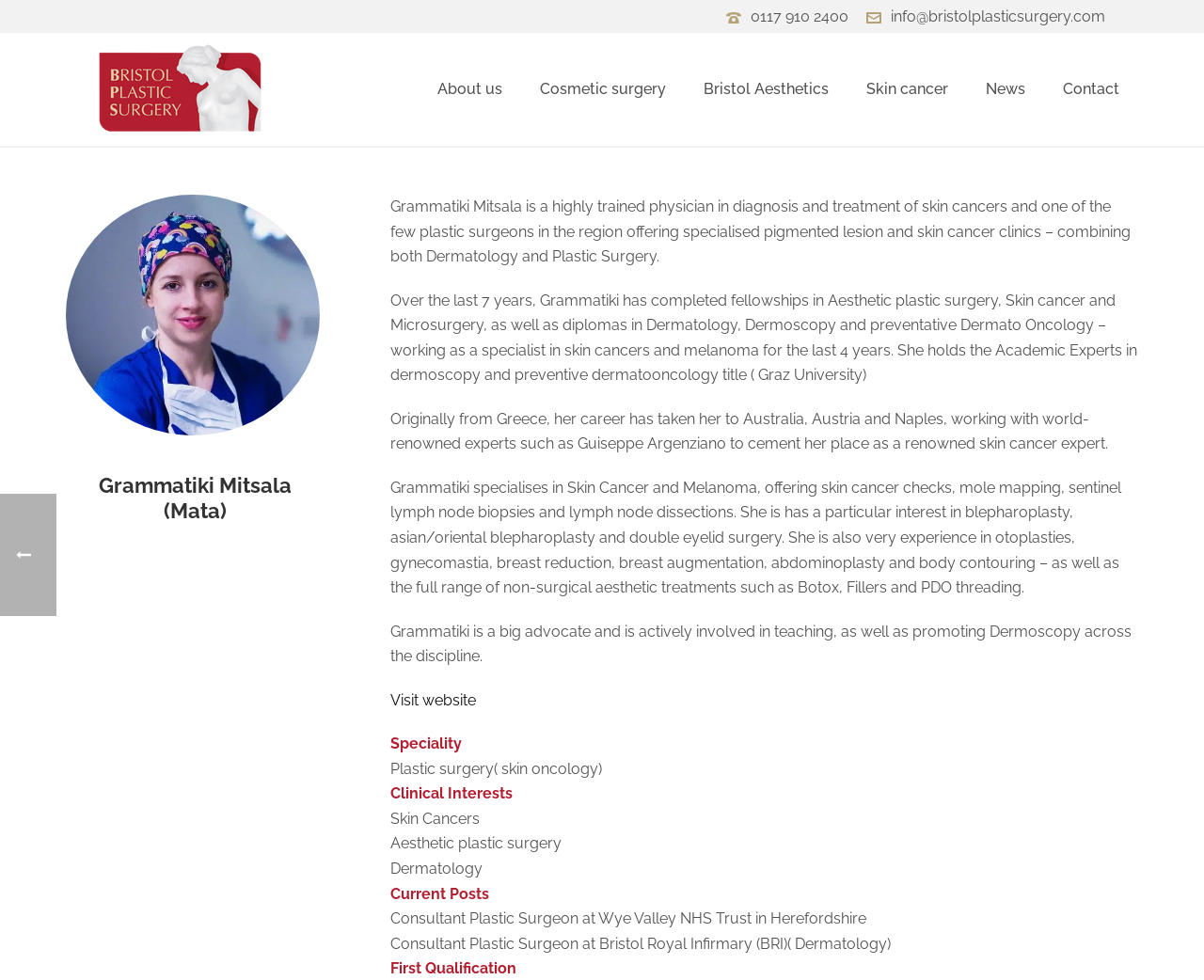Identify the bounding box coordinates of the area that should be clicked in order to complete the given instruction: "Call the phone number". The bounding box coordinates should be four float numbers between 0 and 1, i.e., [left, top, right, bottom].

[0.623, 0.008, 0.705, 0.026]